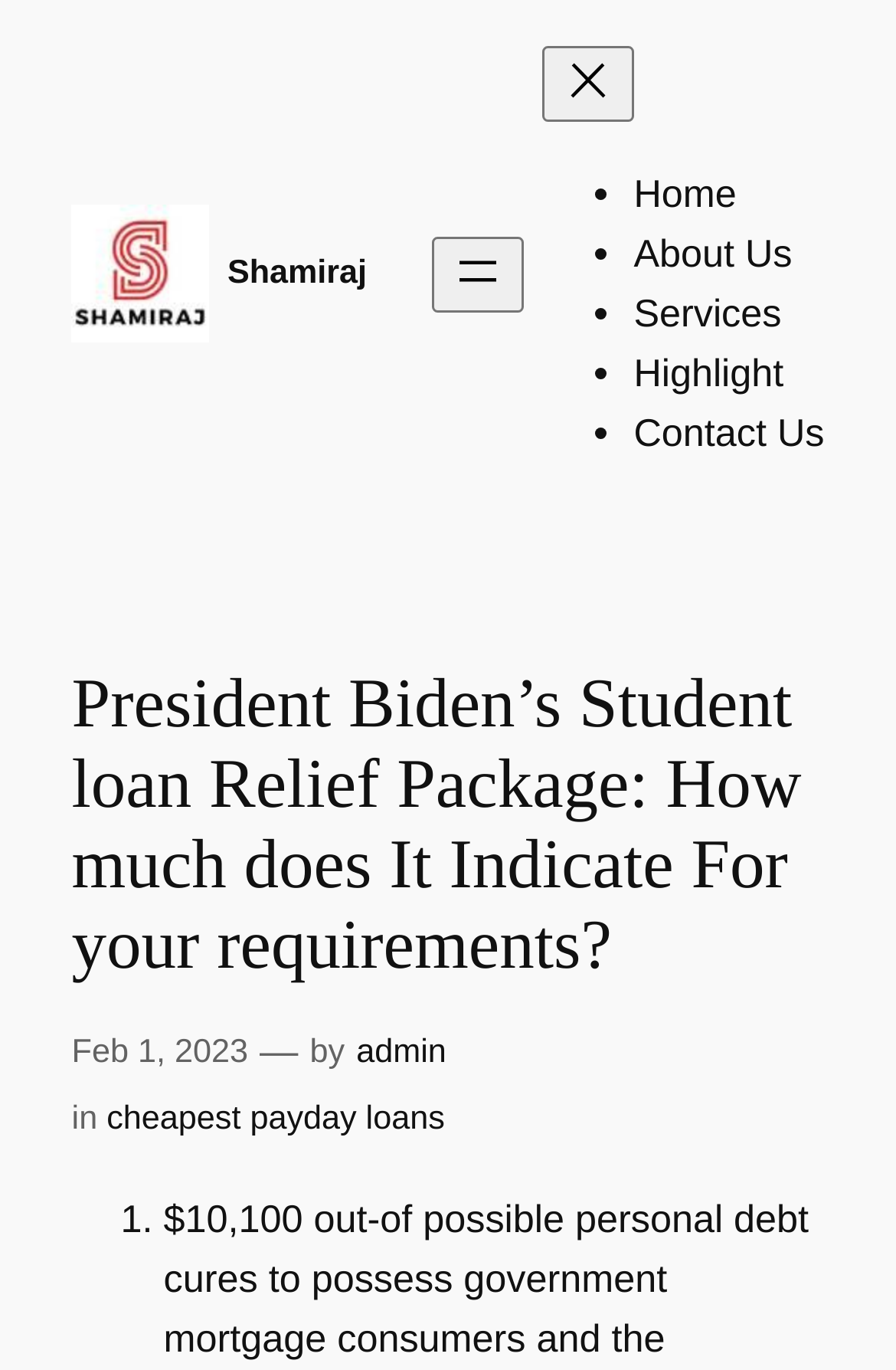Can you look at the image and give a comprehensive answer to the question:
What is the name of the website?

I determined the name of the website by looking at the link element with the text 'Shamiraj' at the top of the webpage, which is likely the website's logo or title.